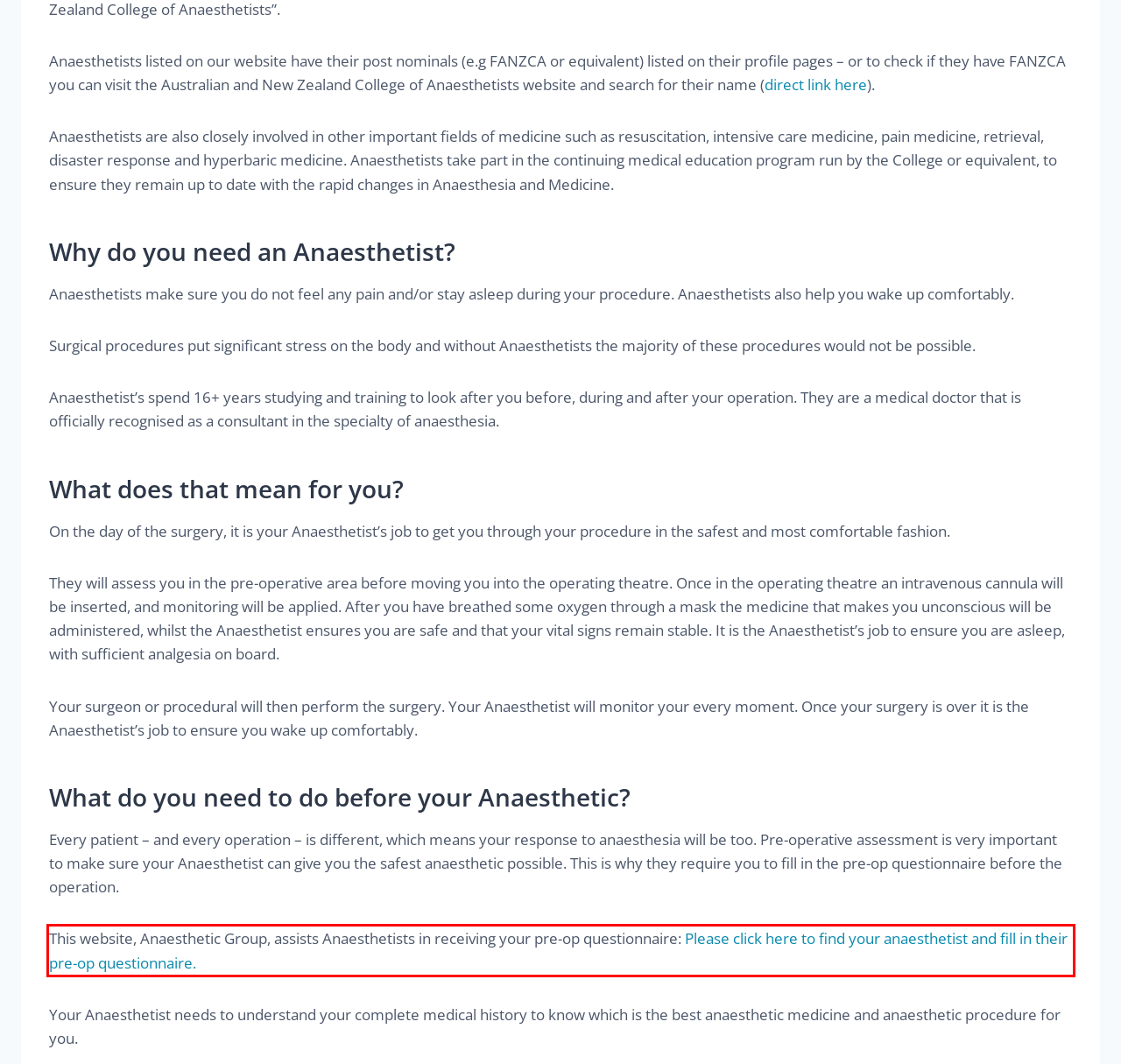Analyze the screenshot of the webpage that features a red bounding box and recognize the text content enclosed within this red bounding box.

This website, Anaesthetic Group, assists Anaesthetists in receiving your pre-op questionnaire: Please click here to find your anaesthetist and fill in their pre-op questionnaire.